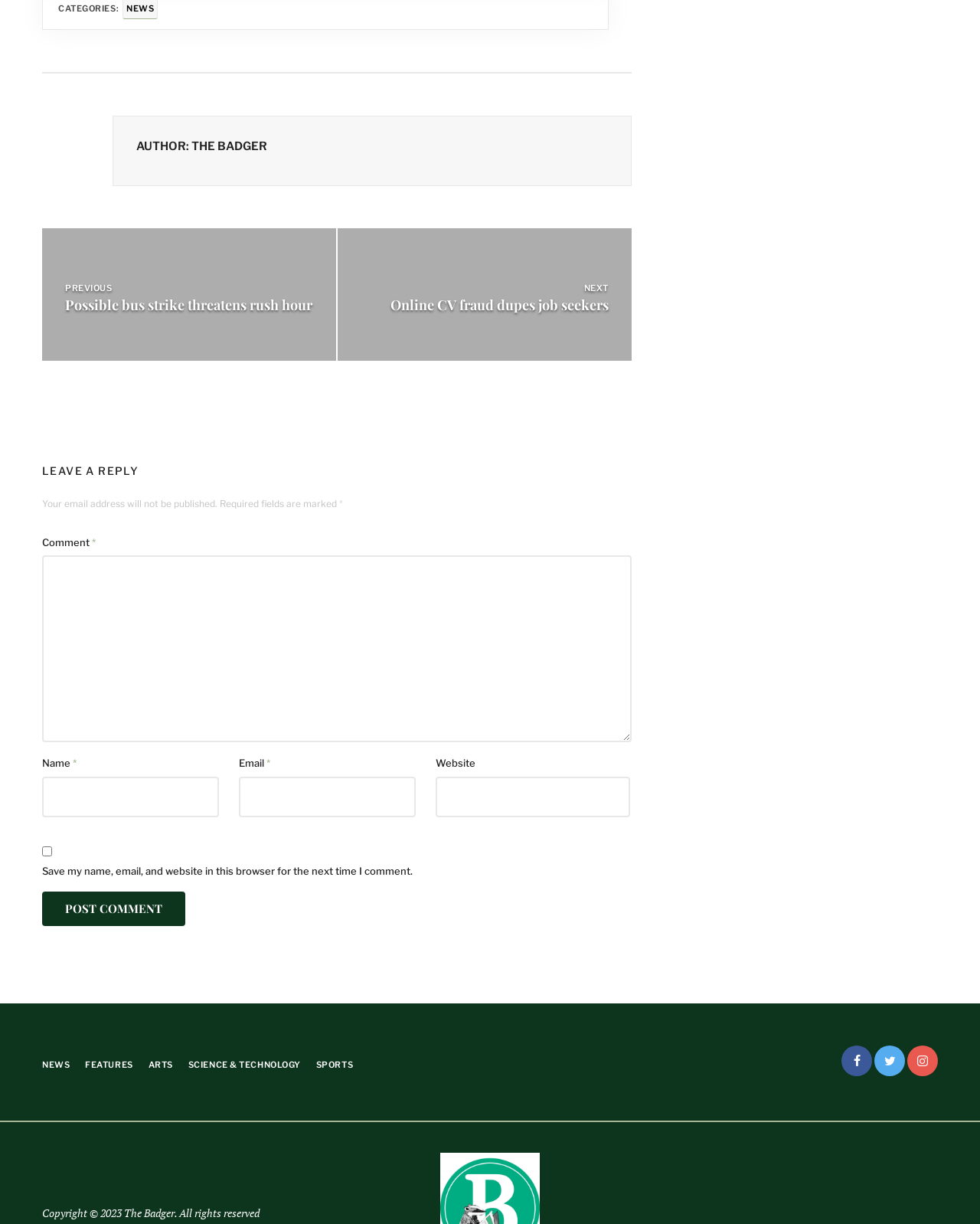What categories are available for navigation?
Ensure your answer is thorough and detailed.

The categories are listed as links at the bottom of the webpage, and they are NEWS, FEATURES, ARTS, SCIENCE & TECHNOLOGY, and SPORTS.